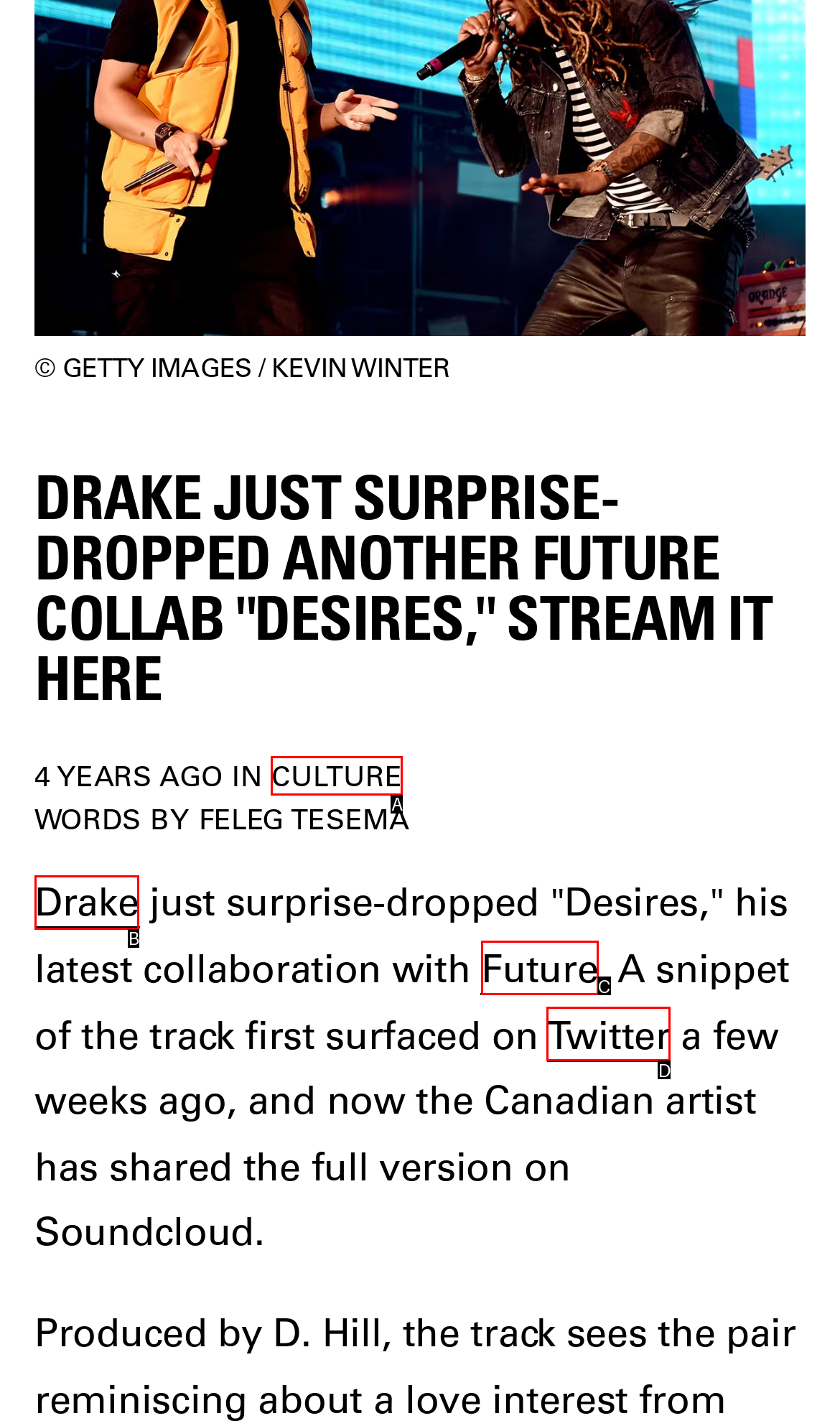Select the option that matches this description: Twitter
Answer by giving the letter of the chosen option.

D